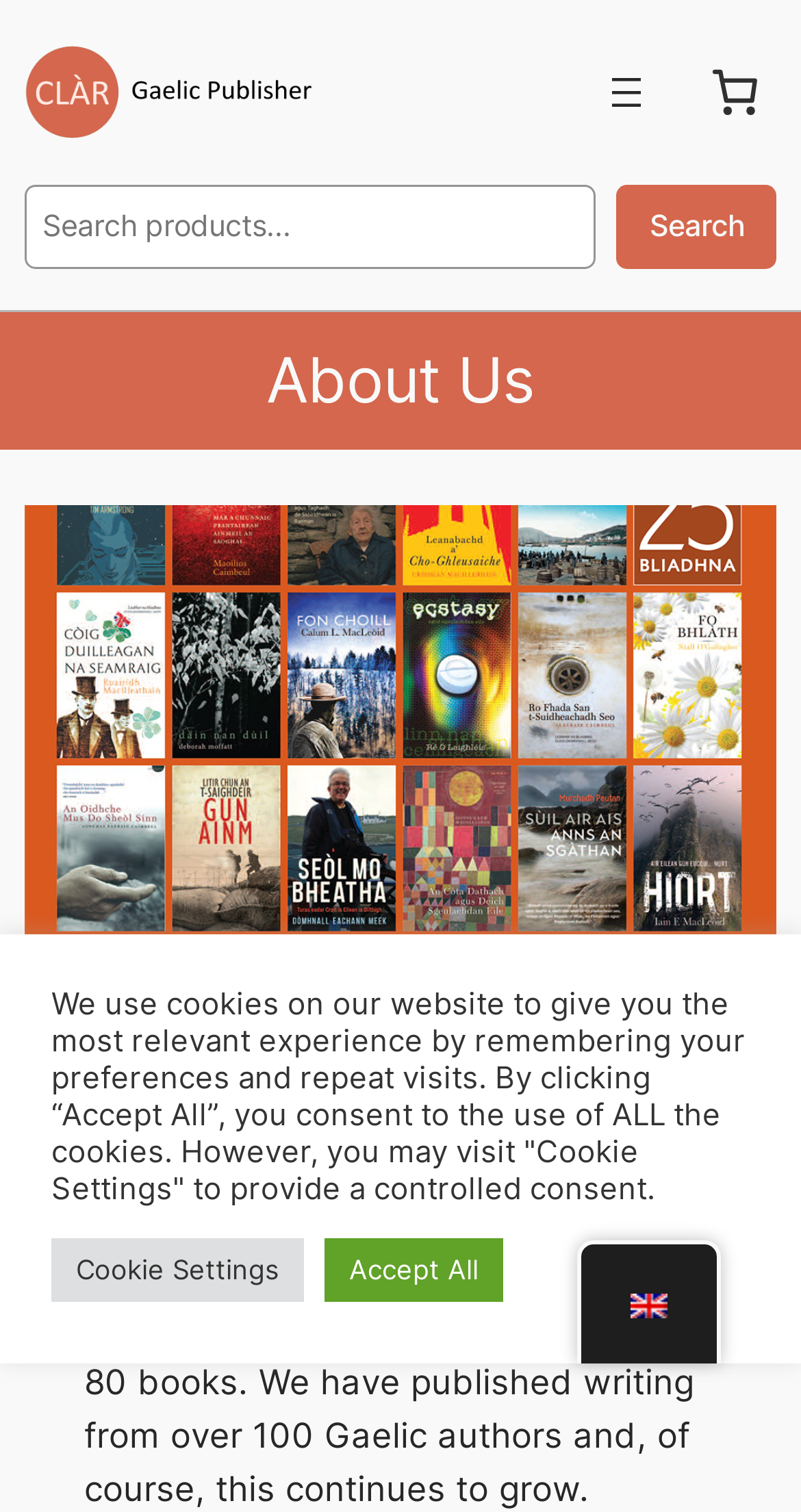Describe the webpage meticulously, covering all significant aspects.

The webpage is about CLÀR, a voluntary organisation that publishes new books with an emphasis on original Gaelic writing. At the top left corner, there is a logo of CLÀR, which is a Gaelic publisher. Next to the logo, there is a navigation menu button. On the top right corner, there is a button indicating that there are 0 items in the basket.

Below the navigation menu, there is a search bar with a search button on the right side. The search bar spans across most of the width of the page. 

The main content of the page is divided into two sections. The first section has a heading "About Us" and features a large image that takes up most of the width of the page. Below the image, there are two paragraphs of text that describe the organisation's history and achievements. The text is aligned to the left side of the page.

The second section is located at the bottom of the page and is related to cookies. There is a paragraph of text that explains the use of cookies on the website, followed by two buttons: "Cookie Settings" and "Accept All". These buttons are aligned to the left side of the page.

On the bottom right corner, there is a link to switch the language to English (en_GB), accompanied by a small flag icon.